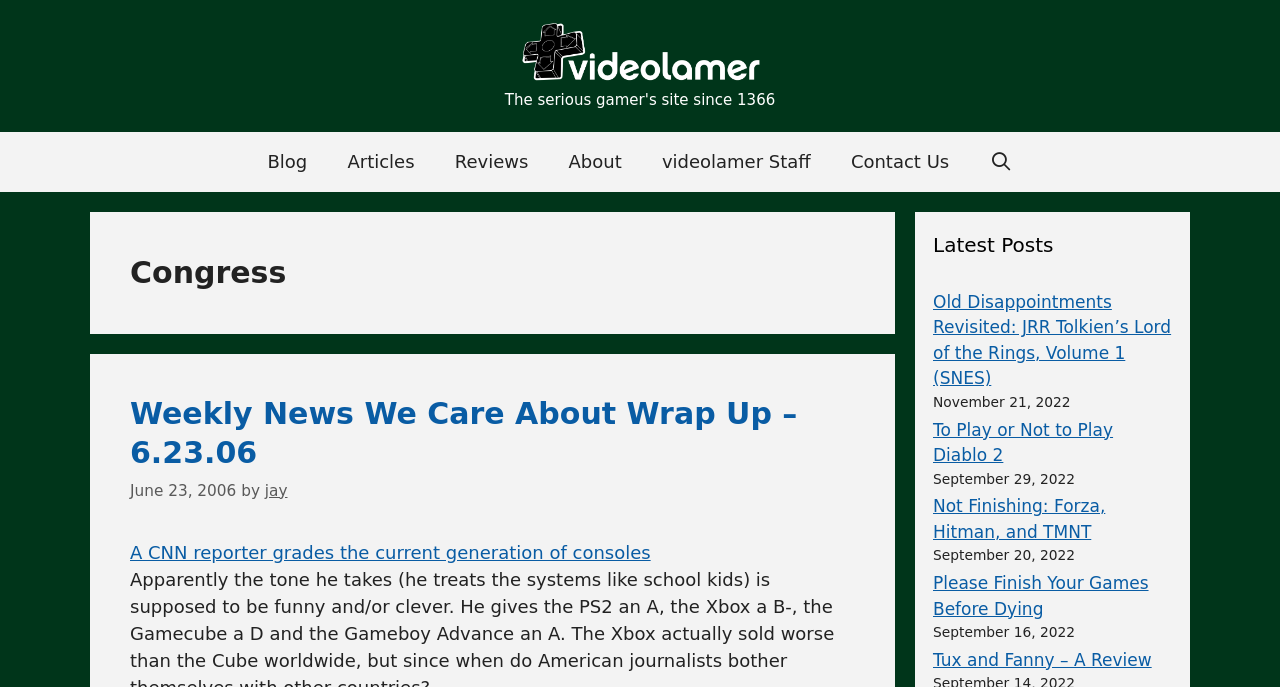Please identify the bounding box coordinates of where to click in order to follow the instruction: "read about A CNN reporter grades the current generation of consoles".

[0.102, 0.788, 0.508, 0.819]